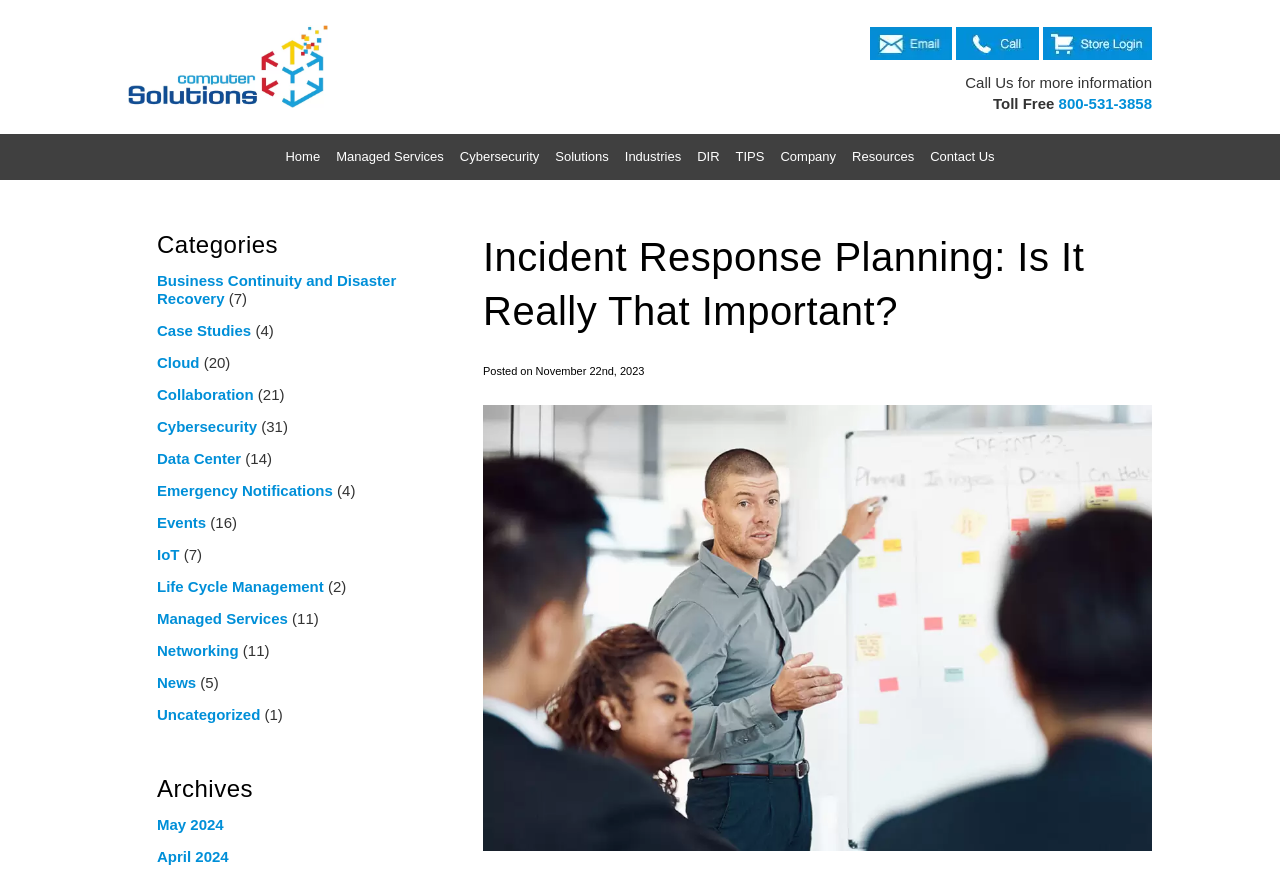Generate the title text from the webpage.

Incident Response Planning: Is It Really That Important?